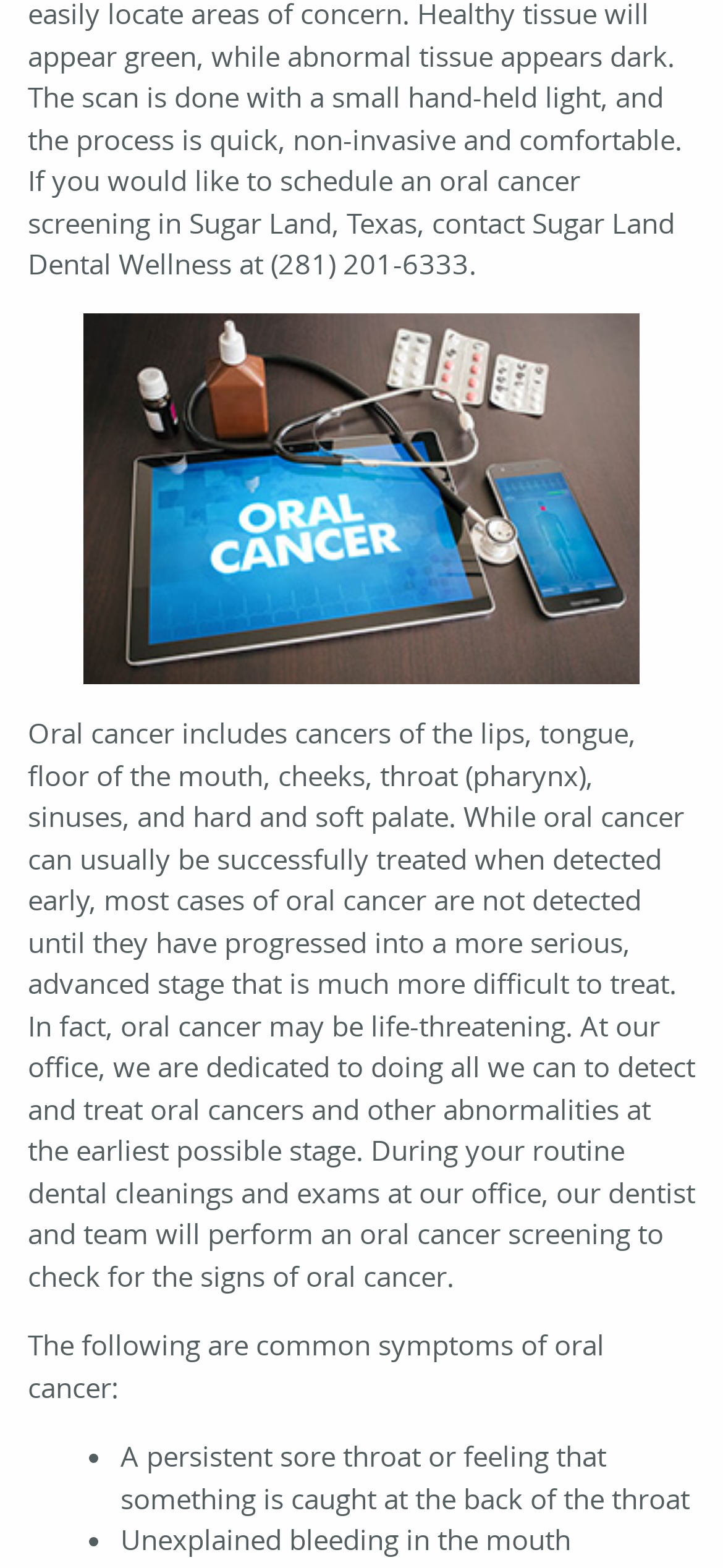Identify the bounding box of the UI element described as follows: "Pay Online Now". Provide the coordinates as four float numbers in the range of 0 to 1 [left, top, right, bottom].

[0.038, 0.373, 0.962, 0.422]